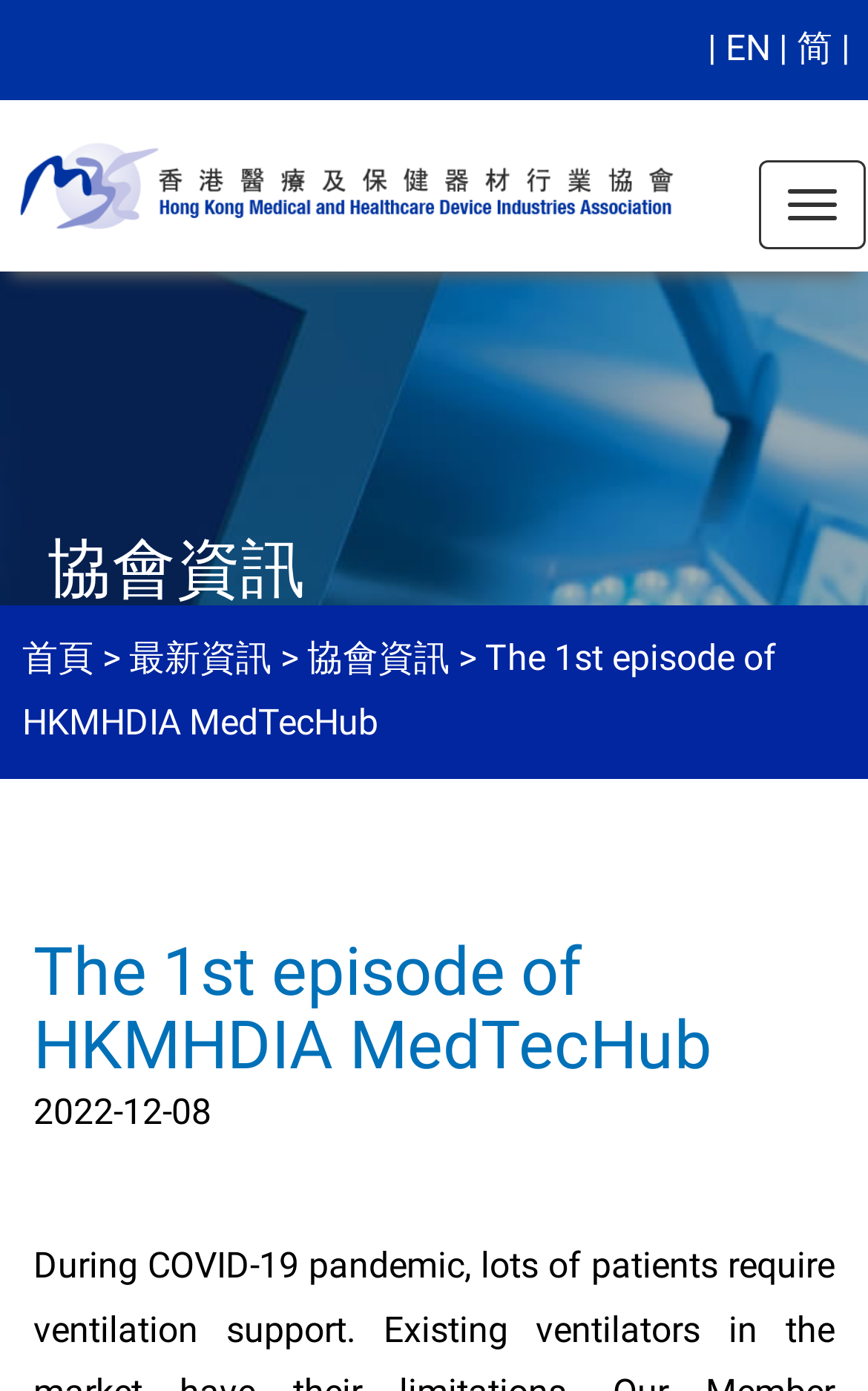Is the navigation menu expanded?
Could you answer the question with a detailed and thorough explanation?

I inferred this from the button 'Toggle navigation' which is not expanded, indicating that the navigation menu is currently collapsed.